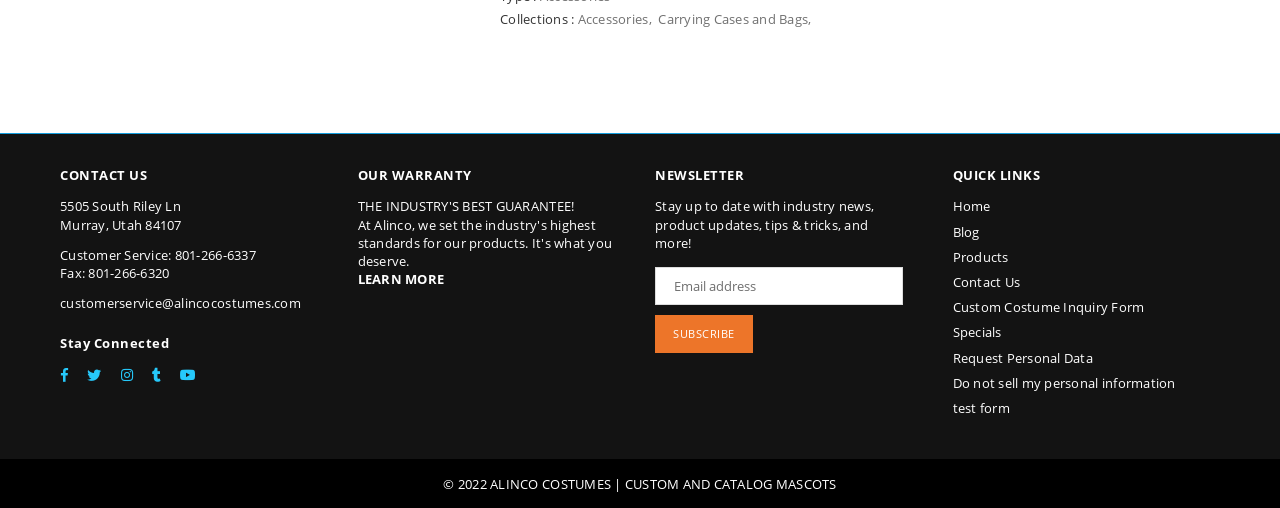From the webpage screenshot, predict the bounding box of the UI element that matches this description: "parent_node: SUBSCRIBE name="contact[email]" placeholder="Email address"".

[0.512, 0.526, 0.705, 0.6]